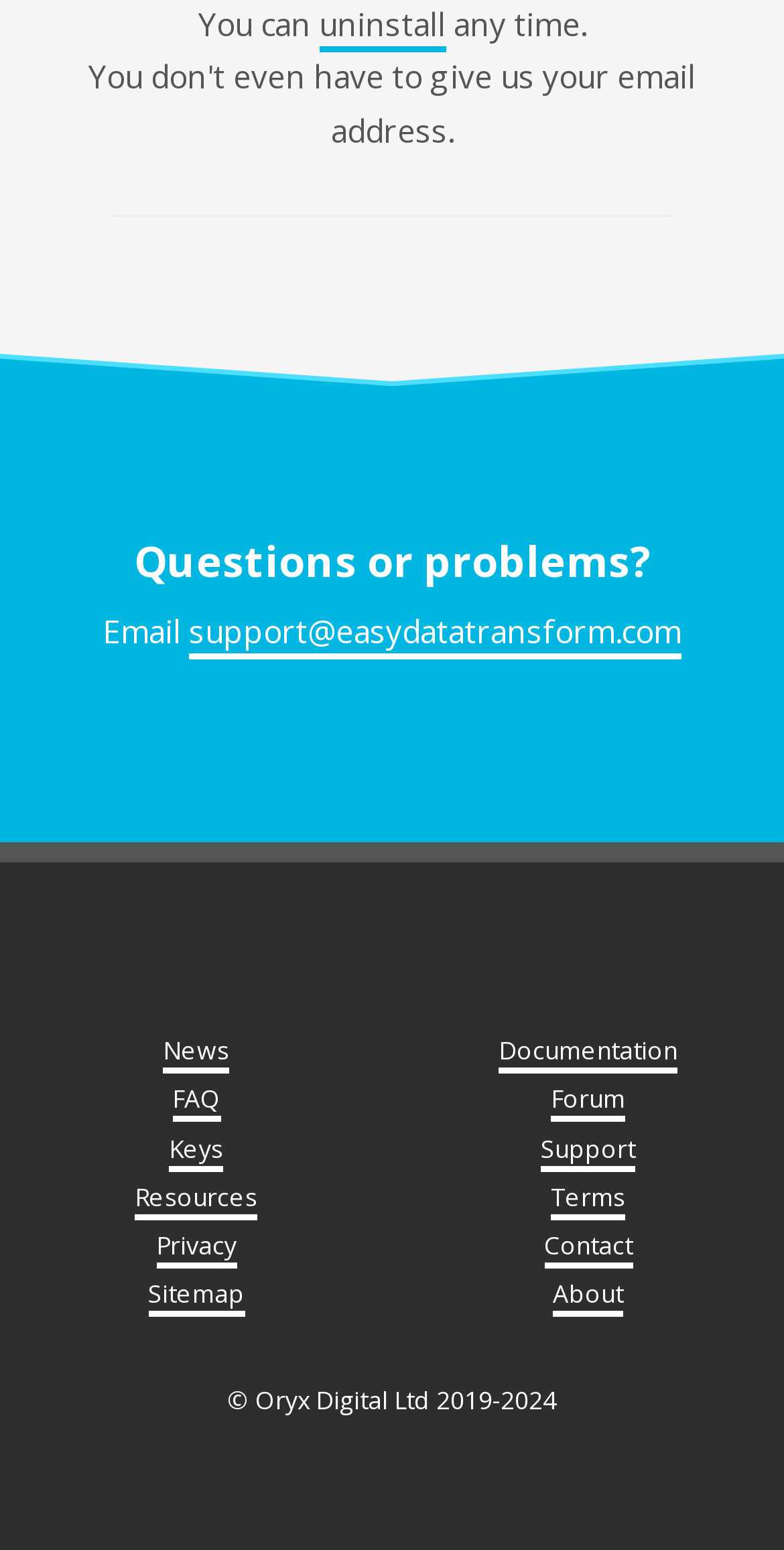Locate the bounding box coordinates of the clickable region to complete the following instruction: "visit FAQ."

[0.219, 0.698, 0.281, 0.724]